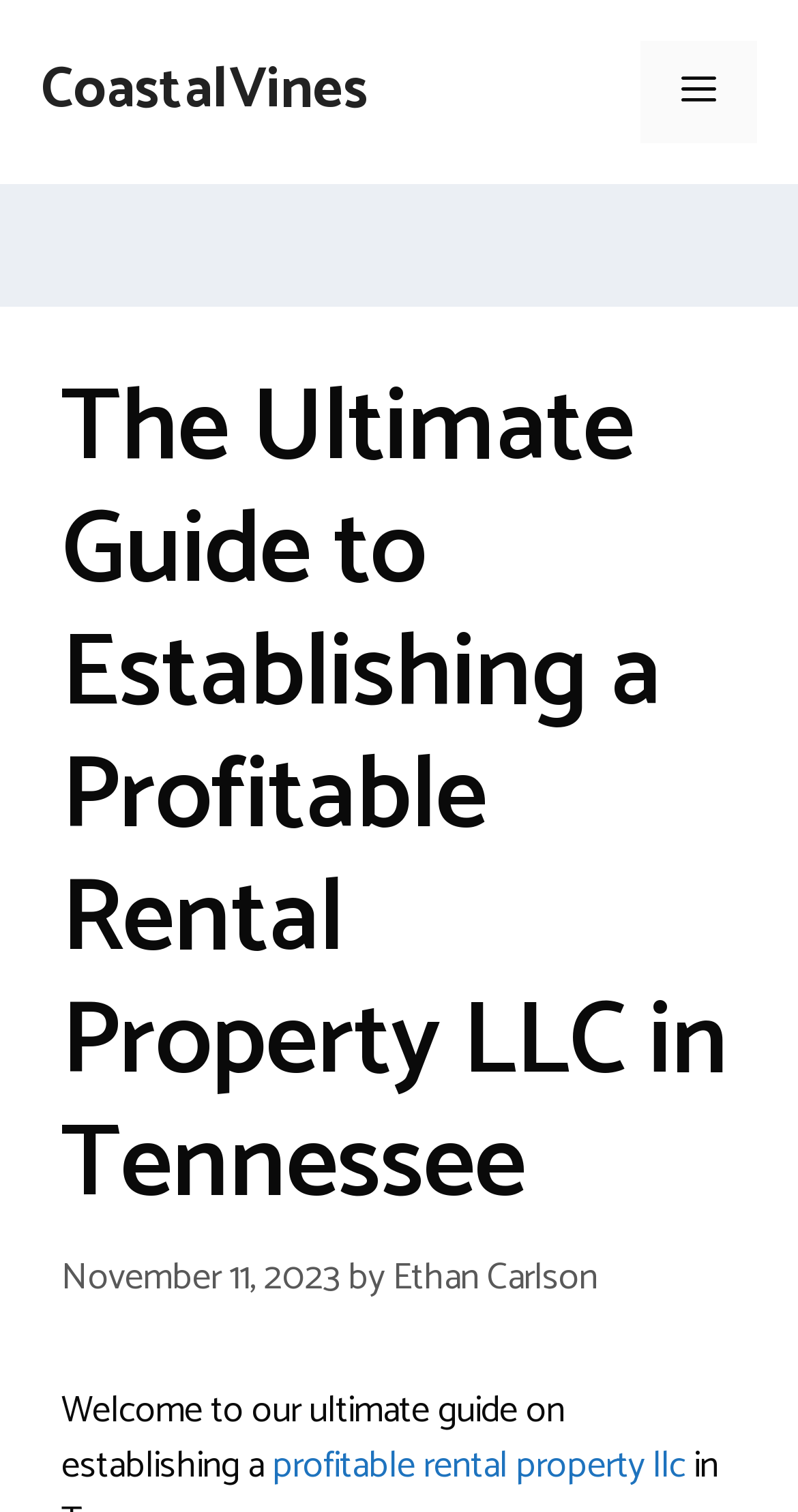Please provide a comprehensive answer to the question below using the information from the image: Is there a menu button on the webpage?

The presence of a menu button can be determined by looking at the navigation section of the webpage. There is a button labeled 'Menu' which is part of the mobile toggle navigation, indicating that there is a menu button on the webpage.